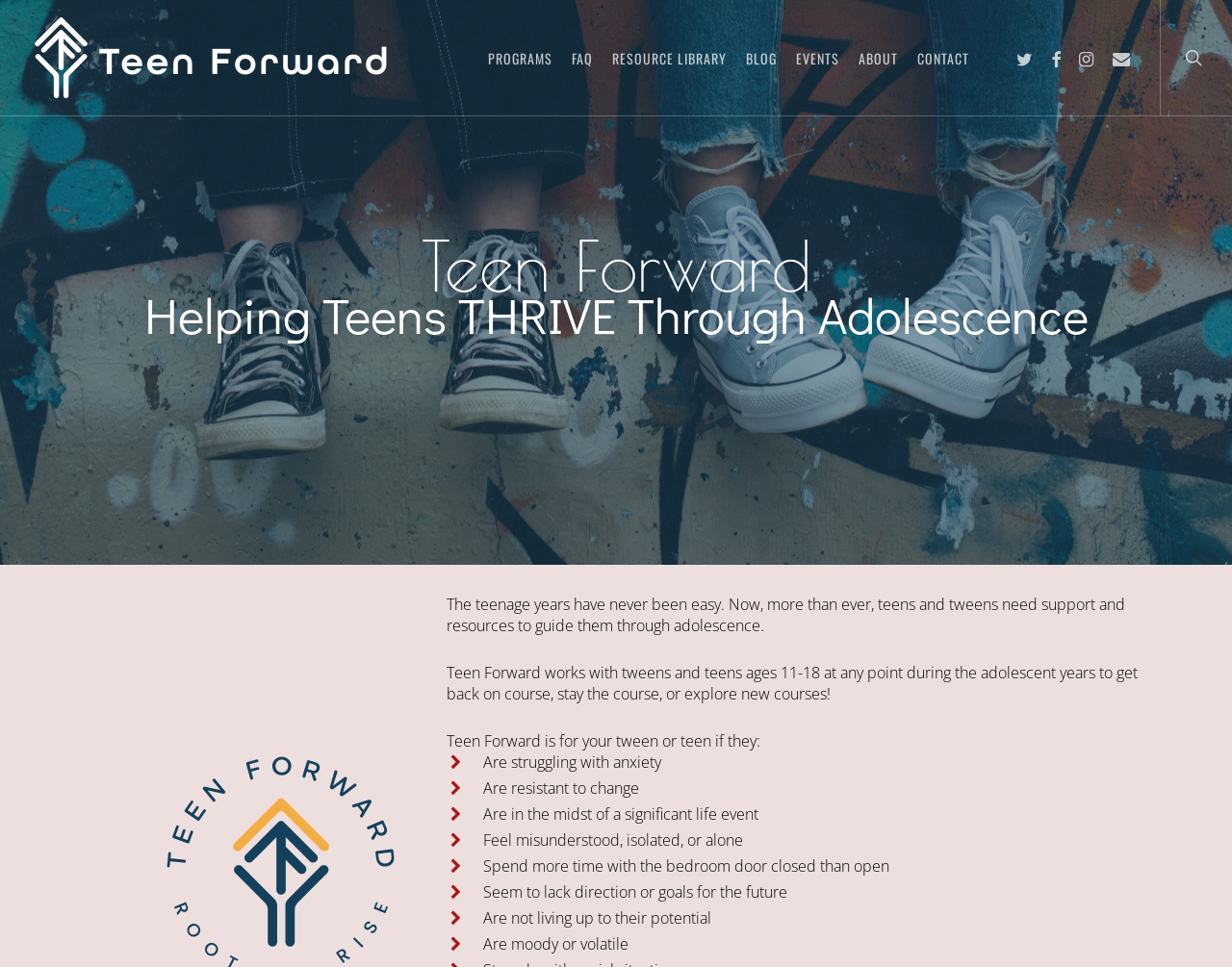Give an extensive and precise description of the webpage.

The webpage is titled "Teen Forward – Root to Rise" and features a prominent logo with the same name at the top left corner. Below the logo, there is a navigation menu with seven links: "PROGRAMS", "FAQ", "RESOURCE LIBRARY", "BLOG", "EVENTS", "ABOUT", and "CONTACT", arranged horizontally across the top of the page.

On the top right corner, there are four social media links: "TWITTER", "FACEBOOK", "INSTAGRAM", and "EMAIL", followed by a search link. 

The main content of the page is divided into two sections. The first section has two headings: "Teen Forward" and "Helping Teens THRIVE Through Adolescence". Below these headings, there is a paragraph of text that explains the challenges of adolescence and the need for support and resources. 

The second section is a list of scenarios where Teen Forward can be helpful, introduced by the text "Teen Forward is for your tween or teen if they:". This list includes eight items, such as struggling with anxiety, being resistant to change, or feeling misunderstood, isolated, or alone. Each item is a separate paragraph of text.